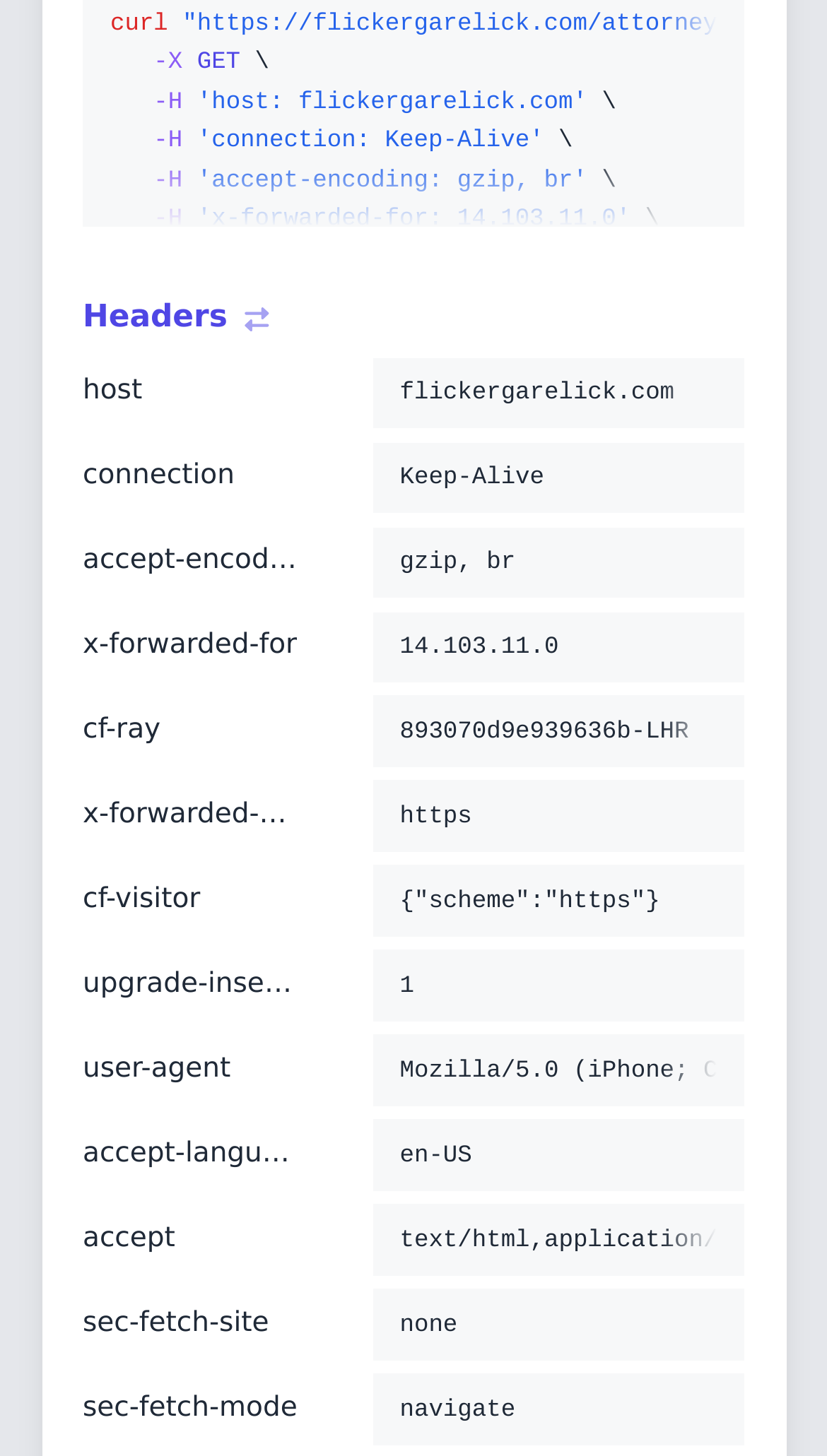Based on the image, provide a detailed and complete answer to the question: 
What is the HTTP method used in the curl command?

The HTTP method used in the curl command is GET, which is indicated by the 'GET' keyword in the code snippet.